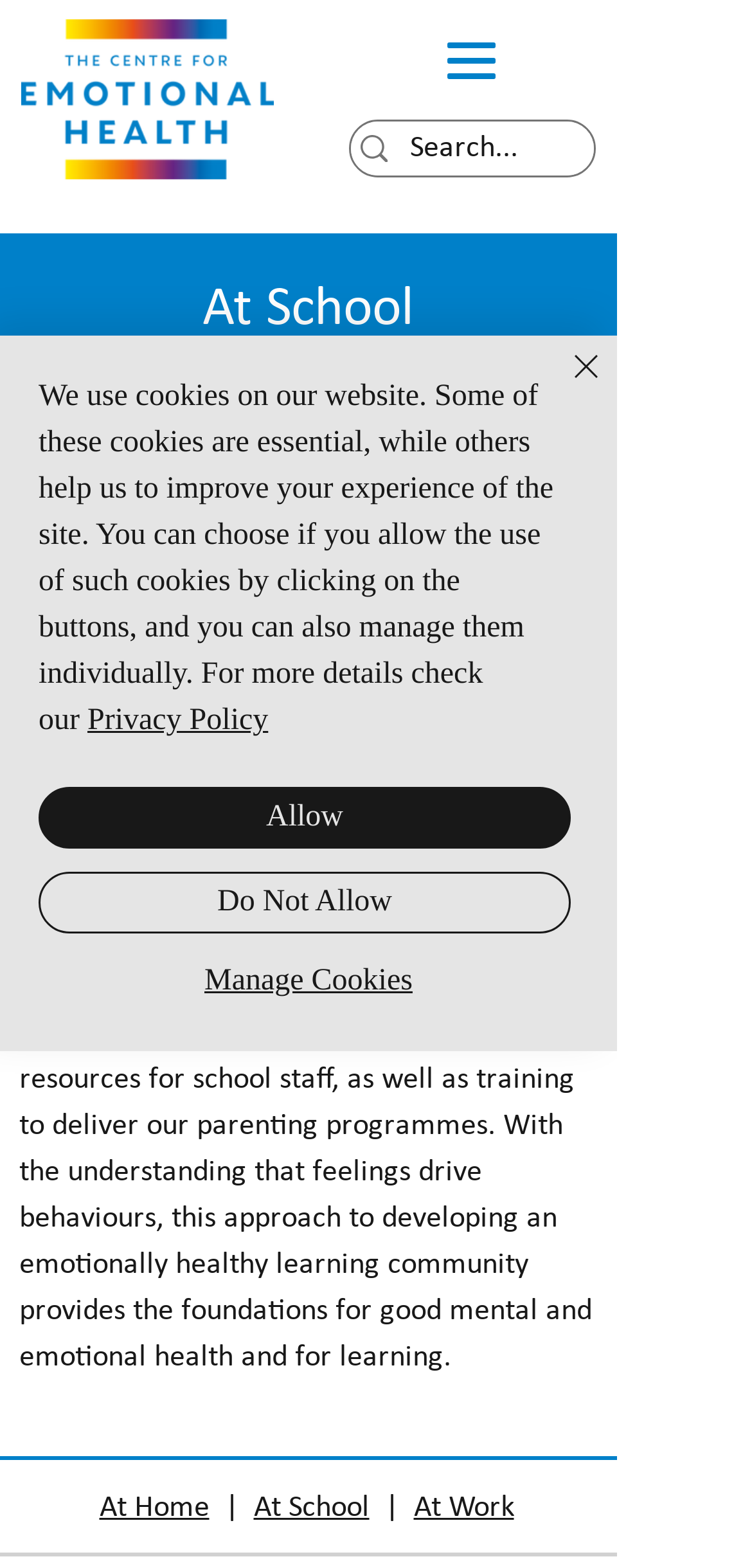Please identify the bounding box coordinates of the element's region that I should click in order to complete the following instruction: "Open navigation menu". The bounding box coordinates consist of four float numbers between 0 and 1, i.e., [left, top, right, bottom].

[0.577, 0.017, 0.677, 0.062]